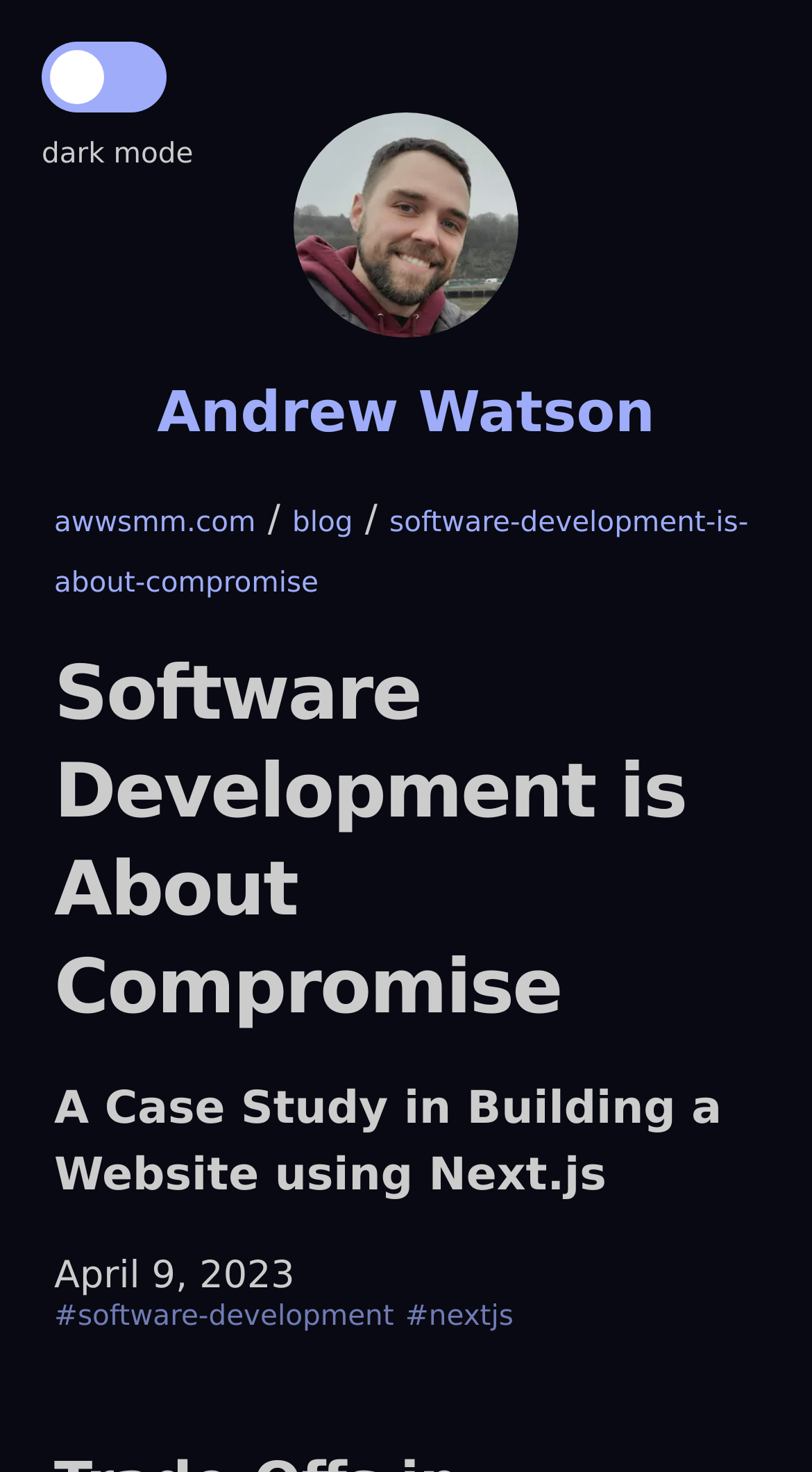Identify the bounding box coordinates of the section to be clicked to complete the task described by the following instruction: "check the post date". The coordinates should be four float numbers between 0 and 1, formatted as [left, top, right, bottom].

[0.067, 0.852, 0.363, 0.882]